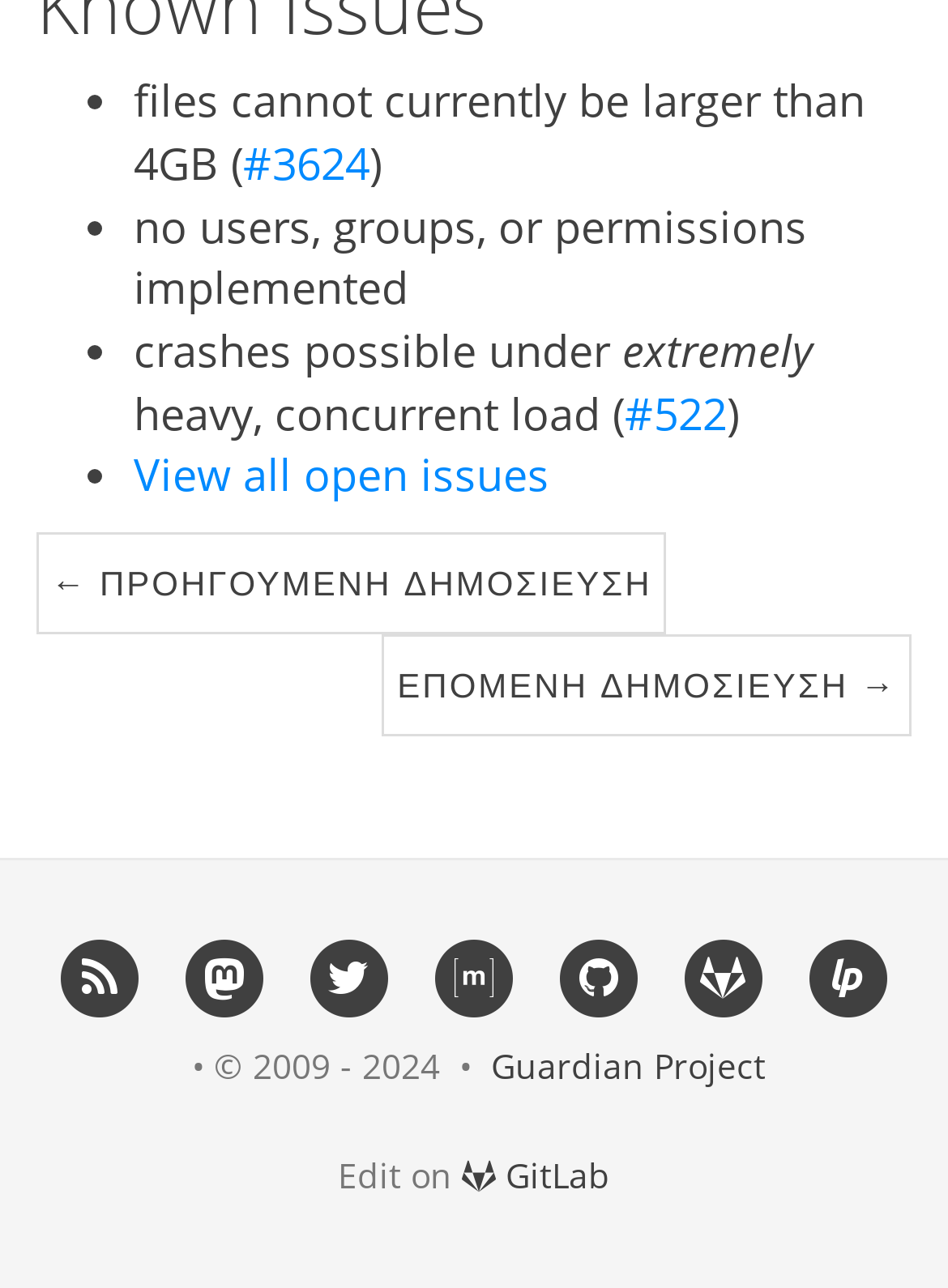Are there any implemented users, groups, or permissions?
Please utilize the information in the image to give a detailed response to the question.

The webpage states that 'no users, groups, or permissions implemented' which means that there are no implemented users, groups, or permissions.